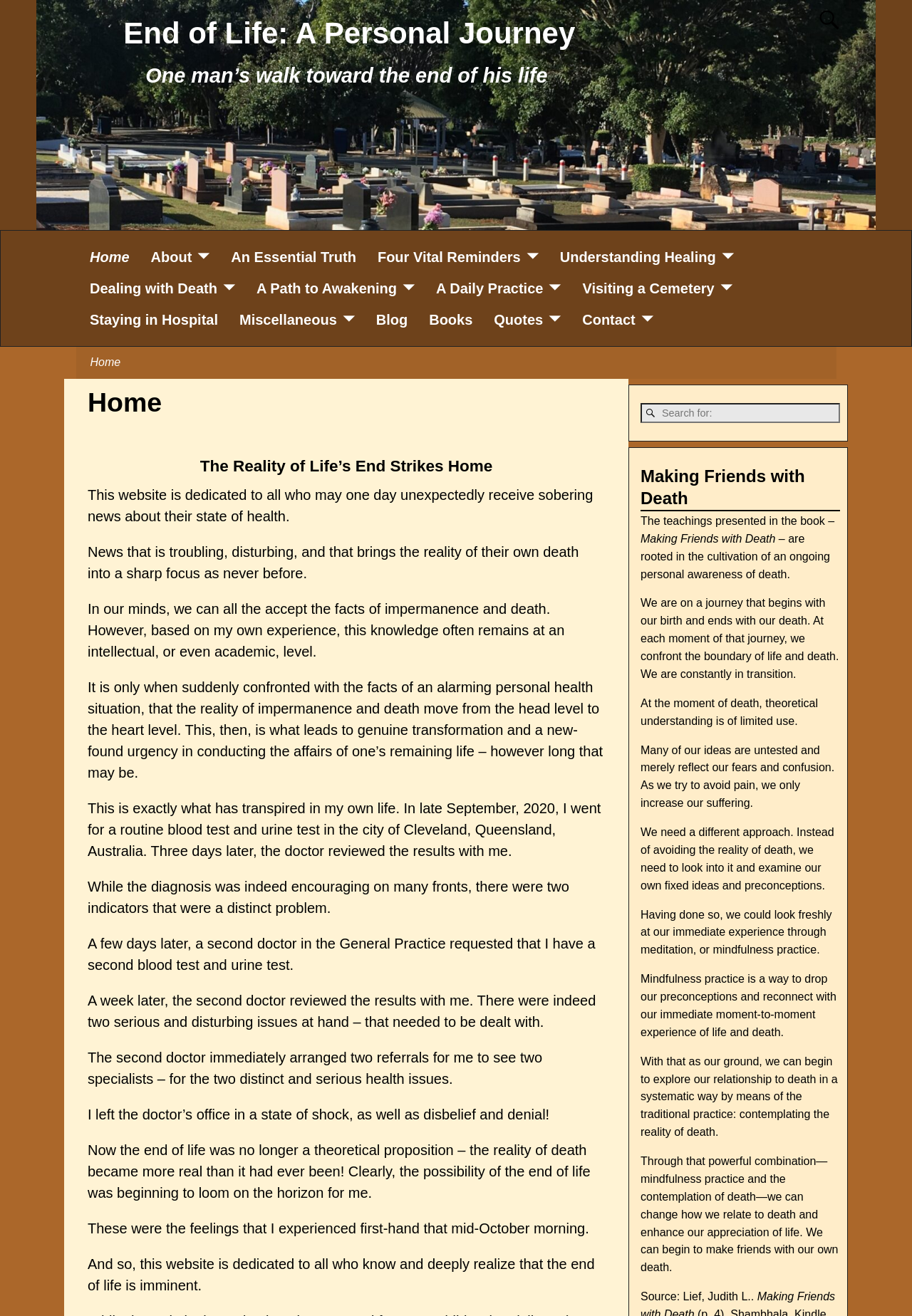What is the author's attitude towards death?
Carefully analyze the image and provide a thorough answer to the question.

Based on the webpage content, it appears that the author is trying to come to terms with their own mortality and is seeking to make friends with death, rather than avoiding or denying it.